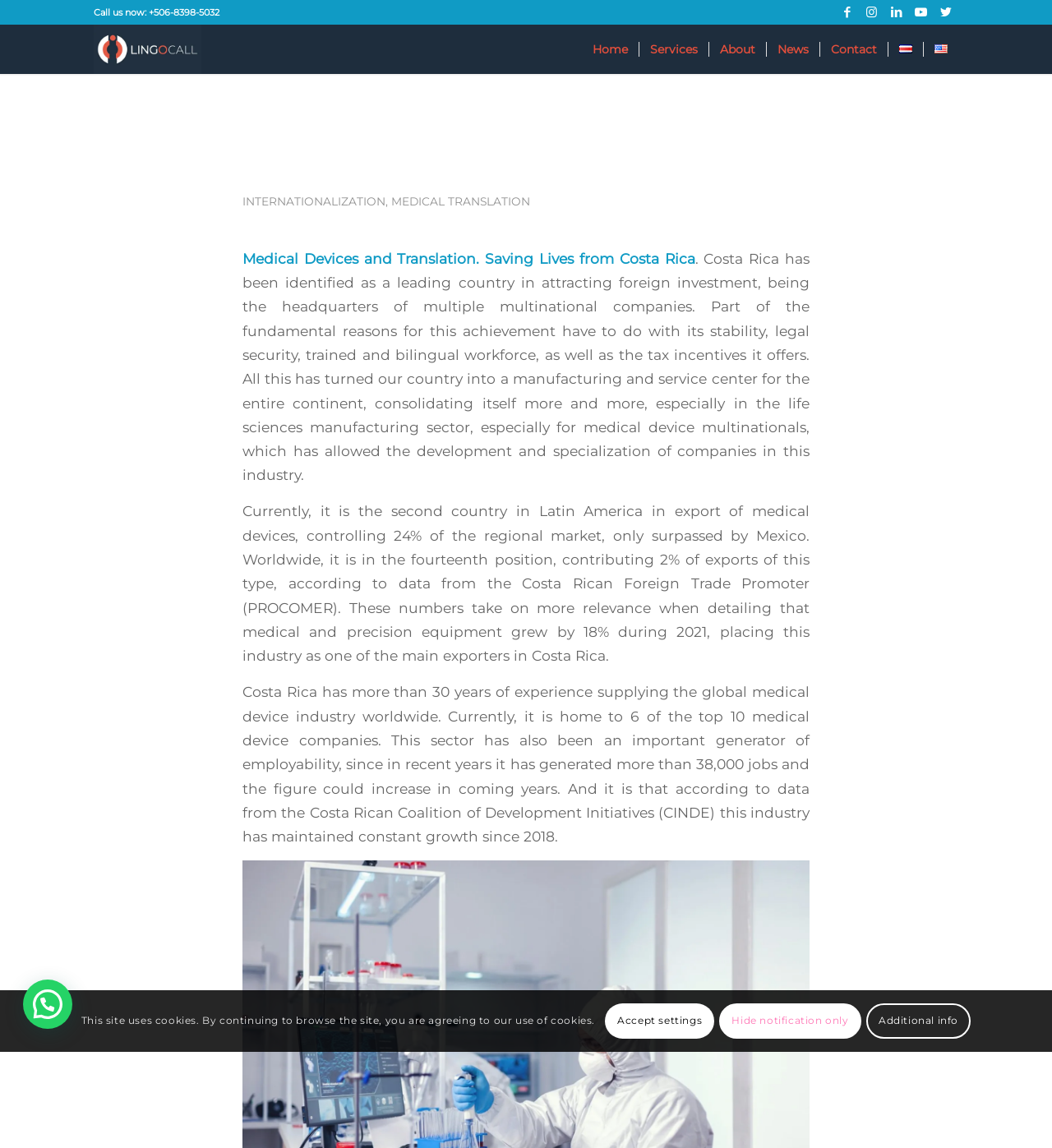Examine the screenshot and answer the question in as much detail as possible: How many social media links are at the top?

At the top of the webpage, there are five social media links: Facebook, Instagram, LinkedIn, Youtube, and Twitter. These links are located in a row, with their corresponding icons.